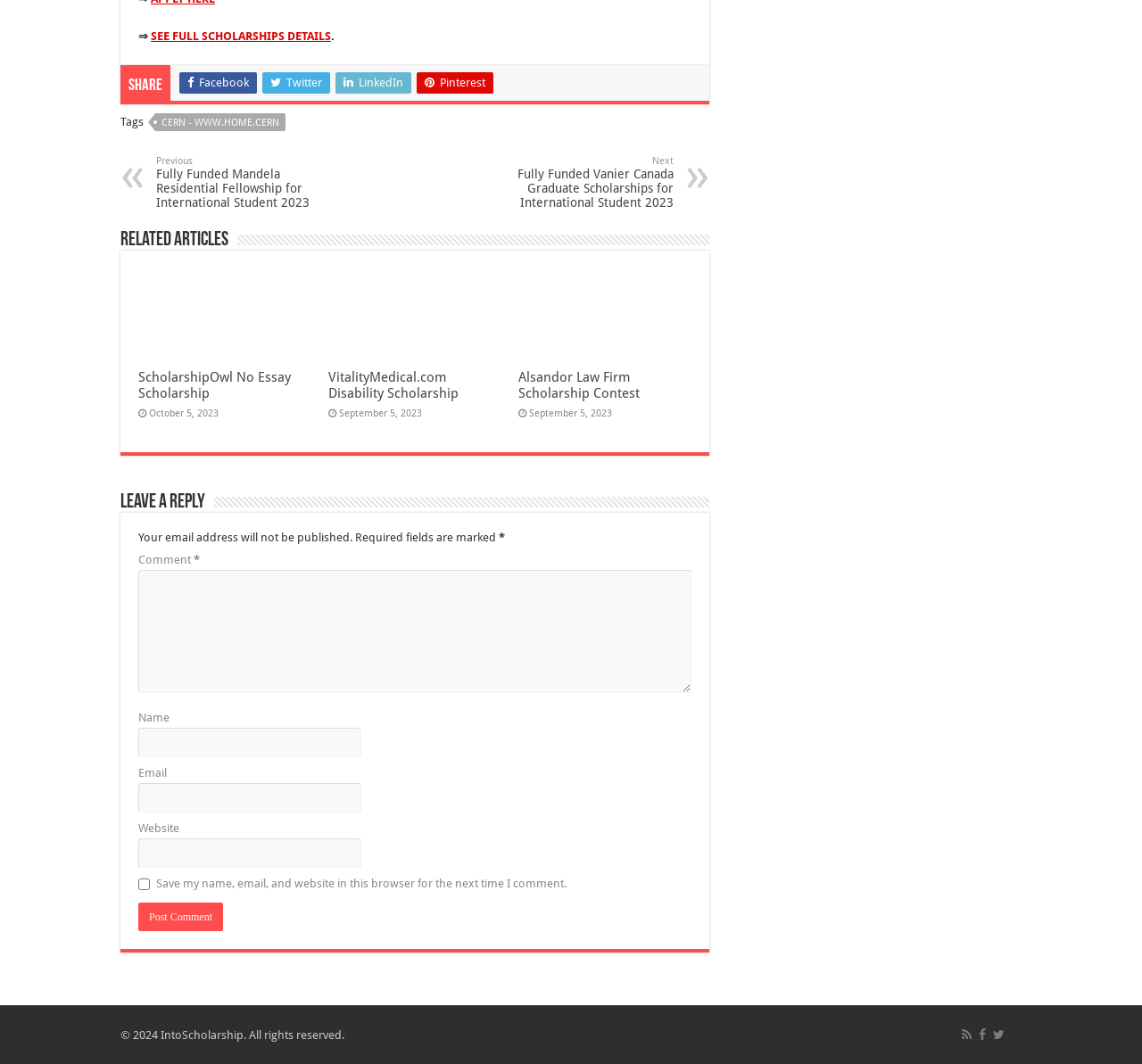Identify the bounding box coordinates for the element you need to click to achieve the following task: "Share on Facebook". The coordinates must be four float values ranging from 0 to 1, formatted as [left, top, right, bottom].

[0.157, 0.068, 0.225, 0.088]